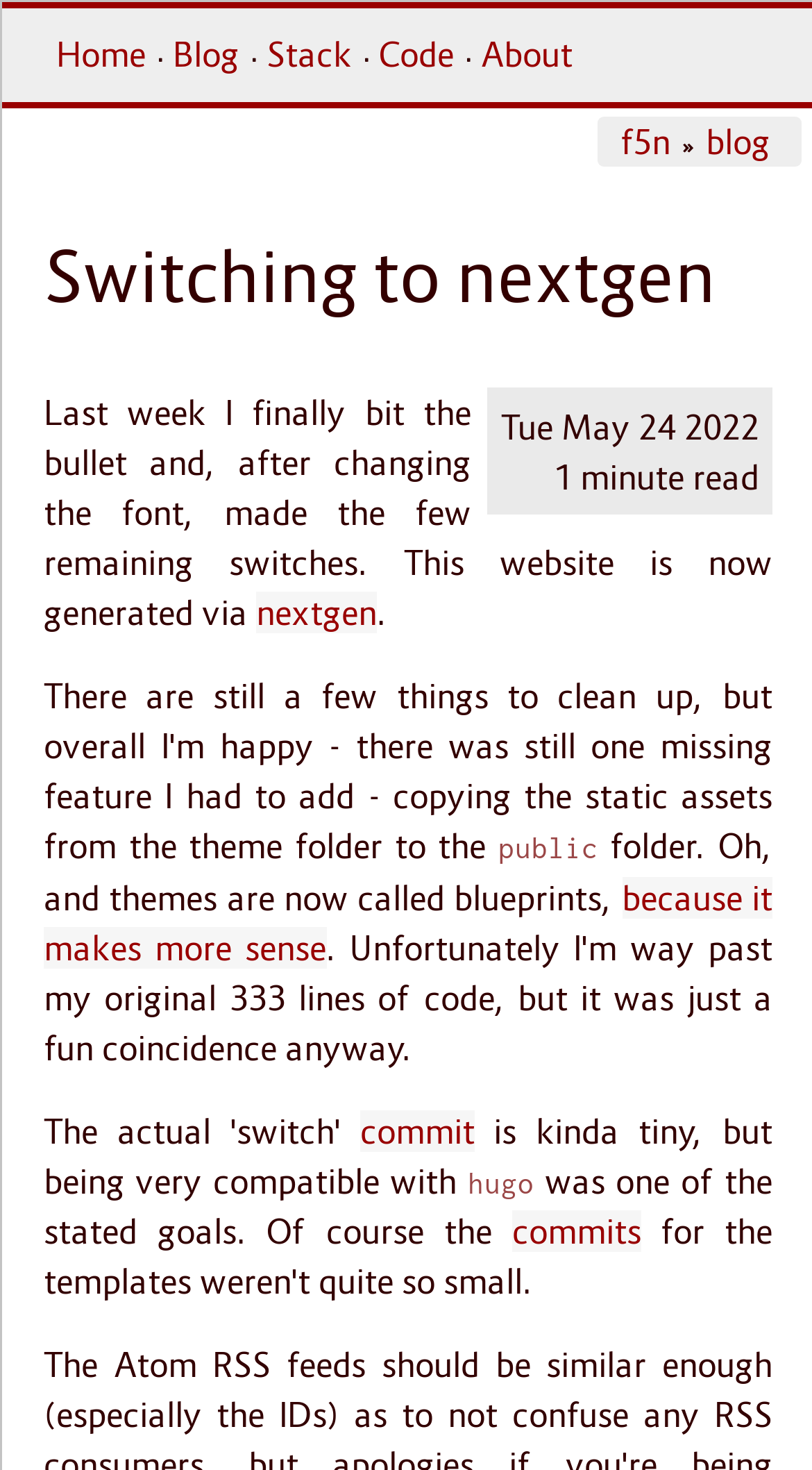Please identify the bounding box coordinates of the element I should click to complete this instruction: 'view code'. The coordinates should be given as four float numbers between 0 and 1, like this: [left, top, right, bottom].

[0.467, 0.023, 0.559, 0.051]